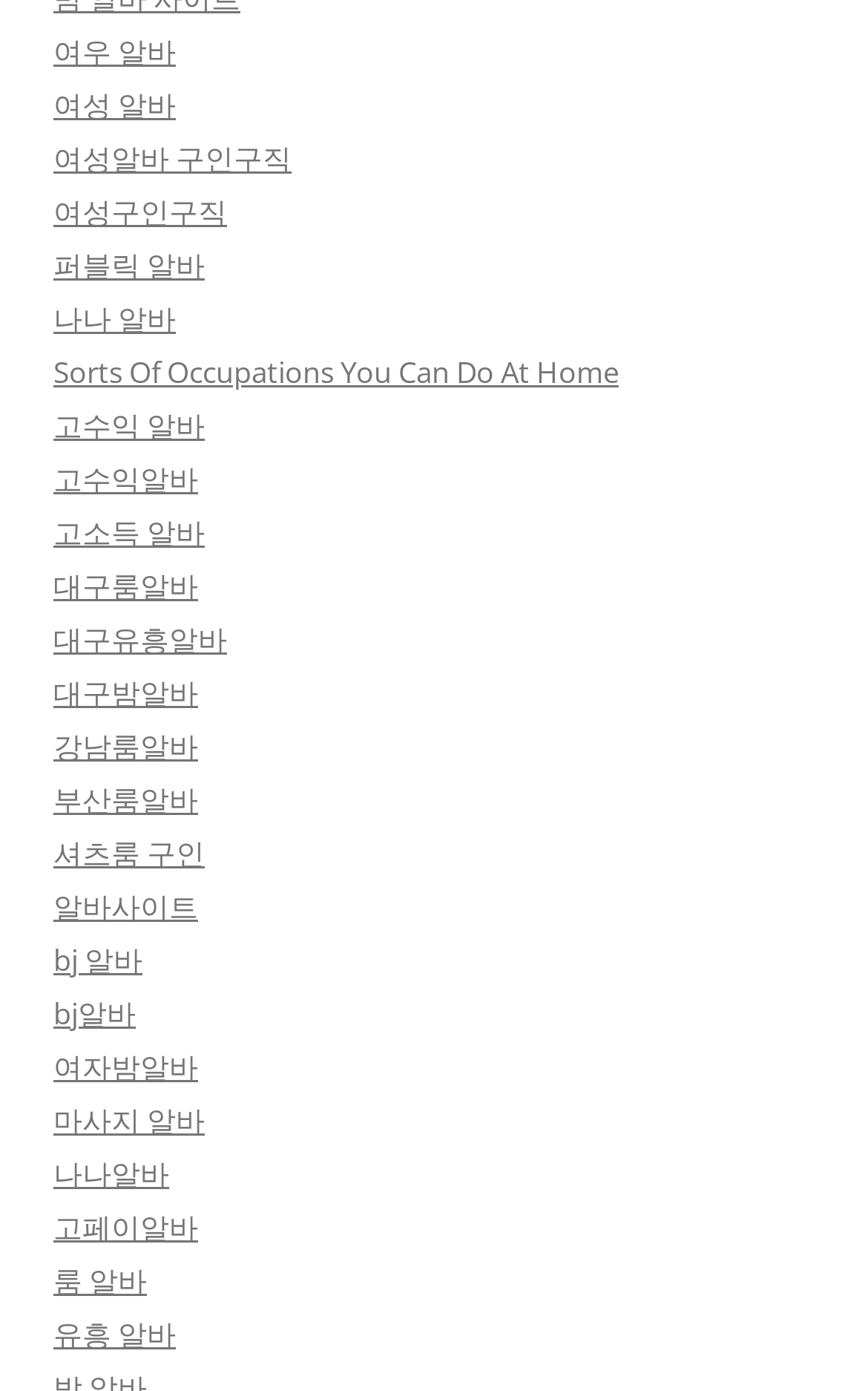Indicate the bounding box coordinates of the element that must be clicked to execute the instruction: "Browse bj 알바 opportunities". The coordinates should be given as four float numbers between 0 and 1, i.e., [left, top, right, bottom].

[0.062, 0.676, 0.164, 0.705]